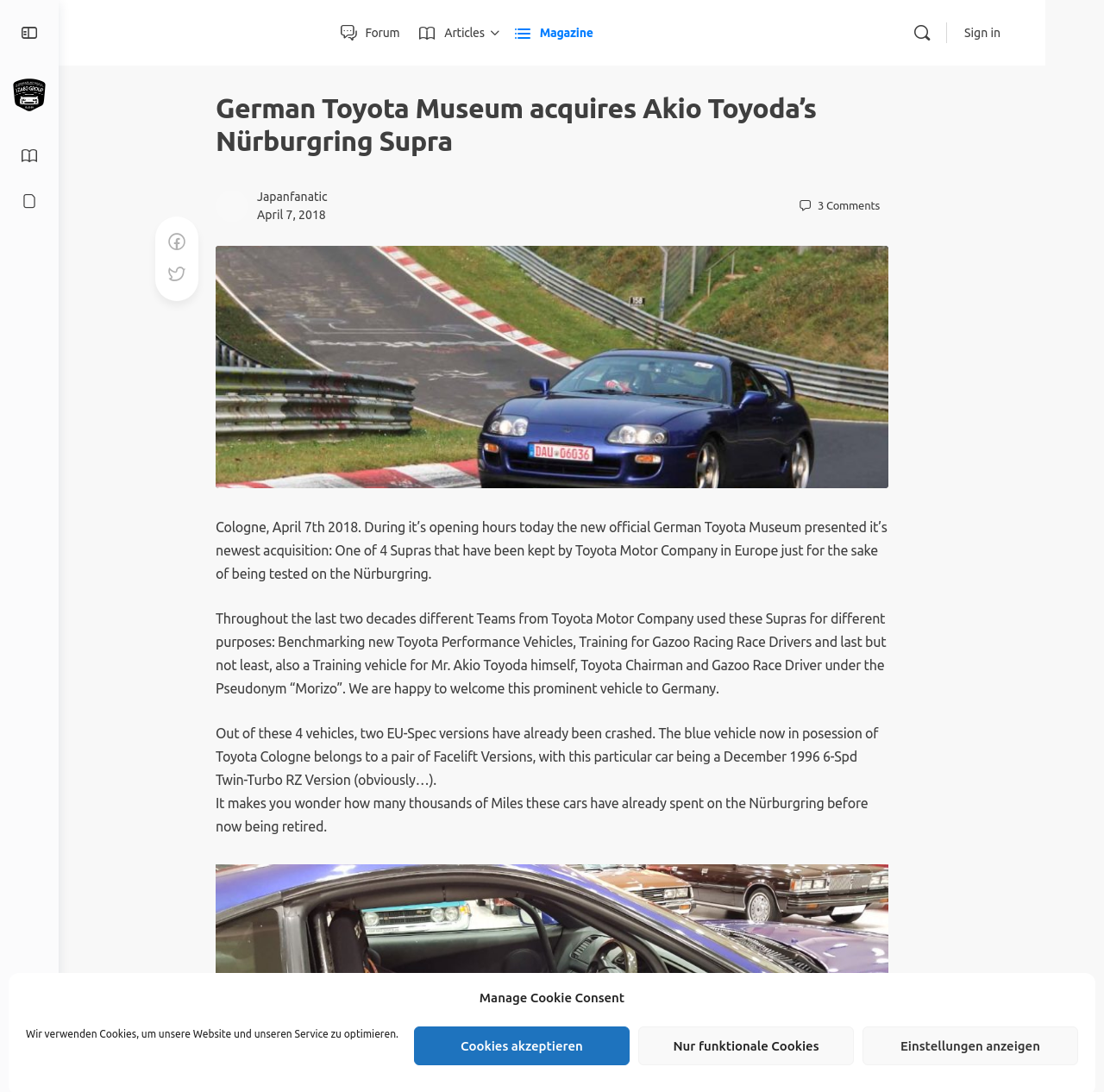Based on the image, please respond to the question with as much detail as possible:
Who is the chairman of Toyota mentioned in the article?

I determined the chairman of Toyota mentioned in the article by reading the text content. The article mentions 'Mr. Akio Toyoda himself, Toyota Chairman and Gazoo Race Driver under the Pseudonym “Morizo”', which indicates that Akio Toyoda is the chairman of Toyota.